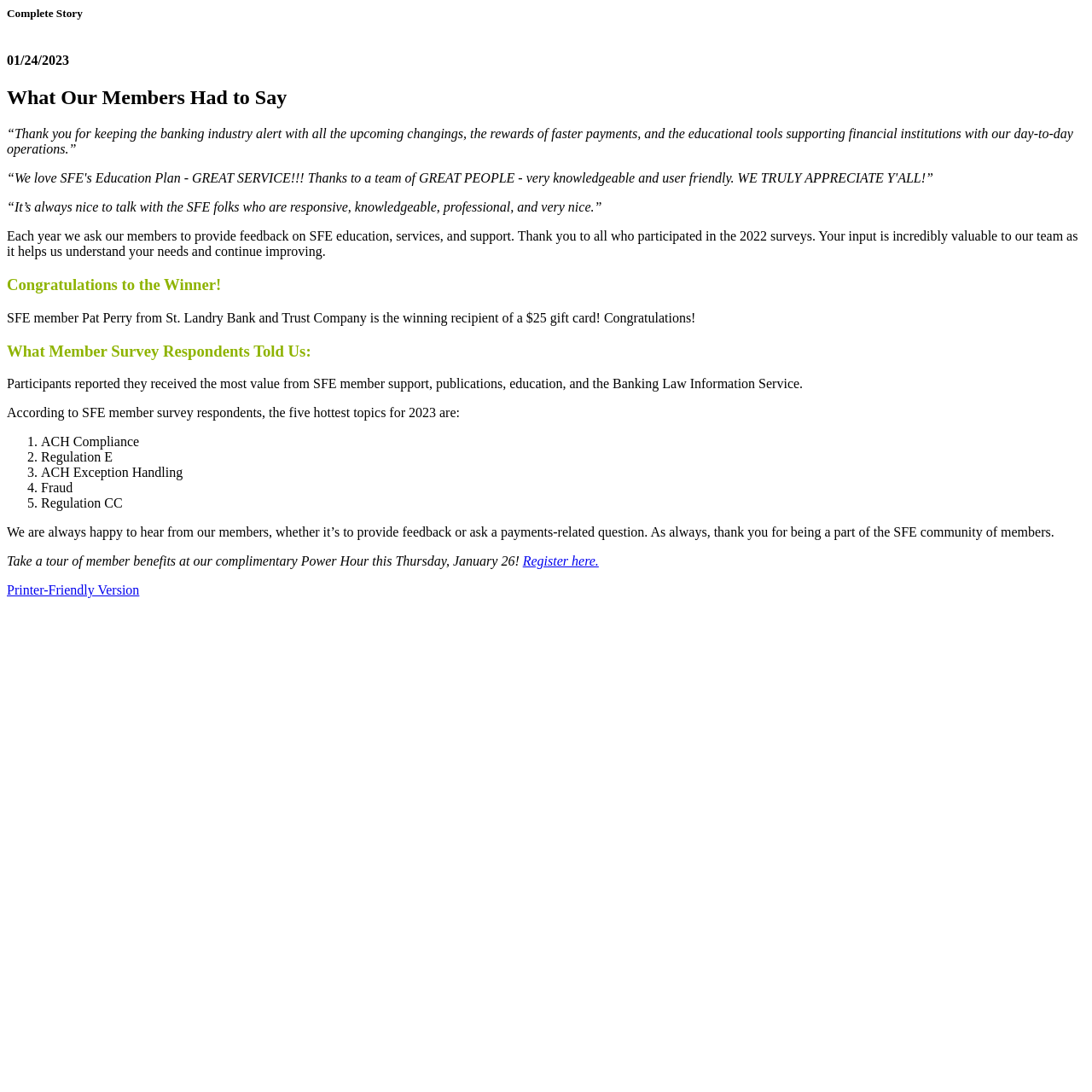Please give a concise answer to this question using a single word or phrase: 
What is the date mentioned in the second heading?

01/24/2023